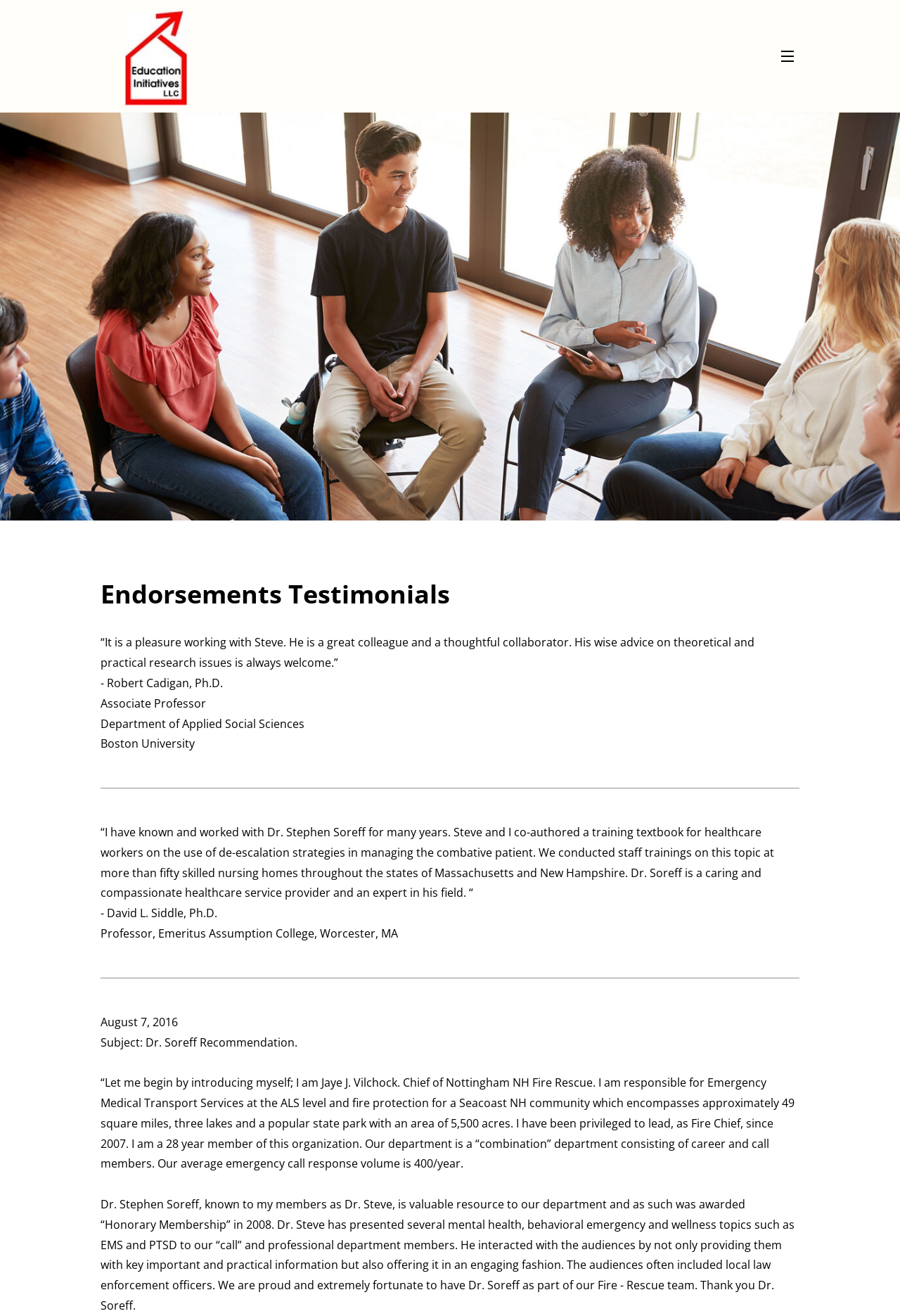Summarize the webpage comprehensively, mentioning all visible components.

The webpage is dedicated to showcasing testimonials about Dr. Stephen Soreff's contributions to the mental health field and his teachings on wellness. At the top, there is a link, followed by a heading that reads "Endorsements Testimonials". Below the heading, there are four testimonials from different individuals, each with a quote, the person's name, title, and affiliation.

The first testimonial is from Robert Cadigan, Ph.D., Associate Professor at Boston University's Department of Applied Social Sciences. His quote praises Dr. Soreff as a great colleague and thoughtful collaborator. 

The second testimonial is from David L. Siddle, Ph.D., Professor Emeritus at Assumption College, Worcester, MA. His quote describes Dr. Soreff as a caring and compassionate healthcare service provider and an expert in his field.

The third testimonial is from Jaye J. Vilchock, Chief of Nottingham NH Fire Rescue. His quote is a lengthy testimonial that describes Dr. Soreff's valuable contributions to their department, including presentations on mental health, behavioral emergency, and wellness topics. Dr. Soreff was awarded "Honorary Membership" in 2008 for his services.

All the testimonials are positioned in a vertical column, with each one below the previous one, and are left-aligned on the page.